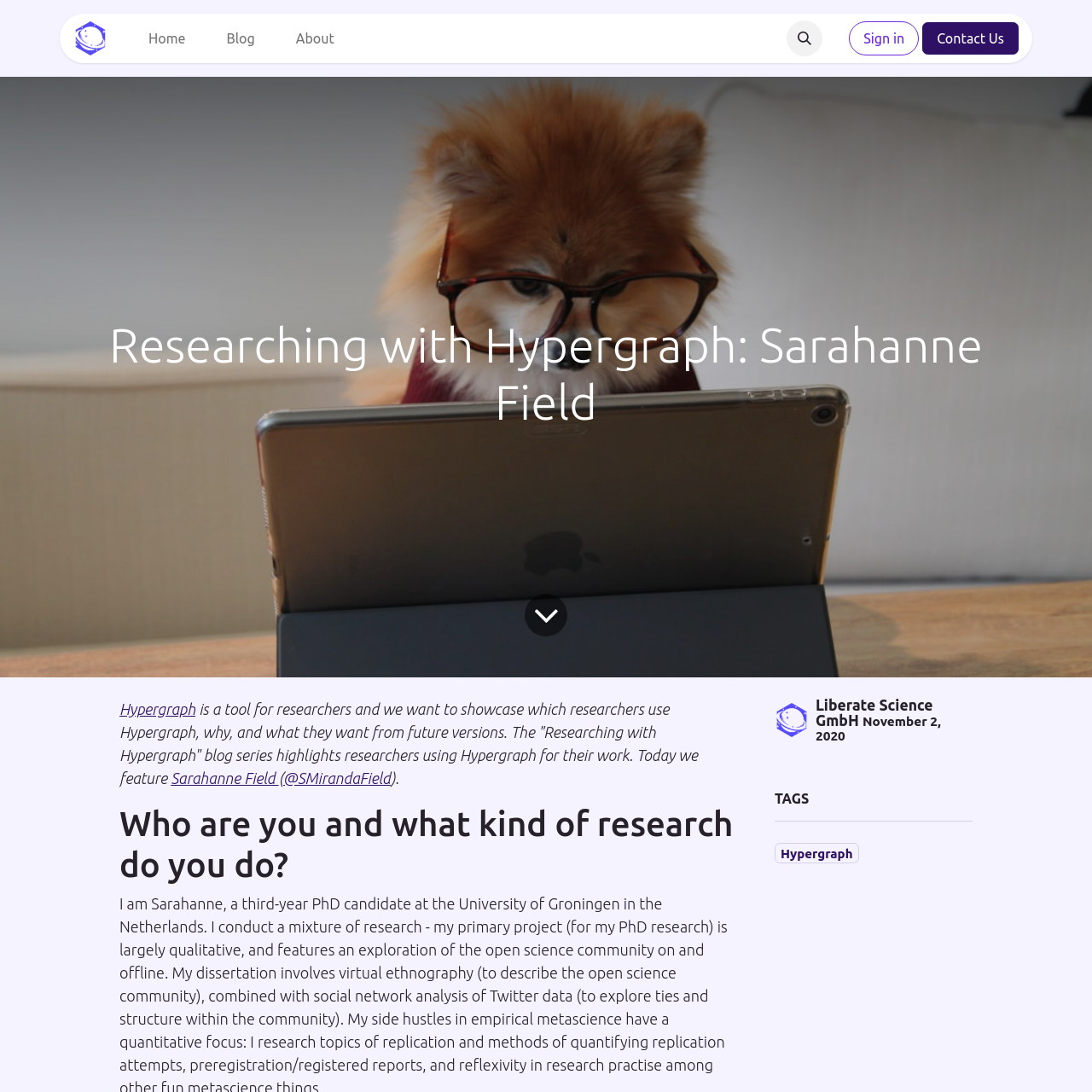Calculate the bounding box coordinates for the UI element based on the following description: "Blog". Ensure the coordinates are four float numbers between 0 and 1, i.e., [left, top, right, bottom].

[0.189, 0.02, 0.252, 0.051]